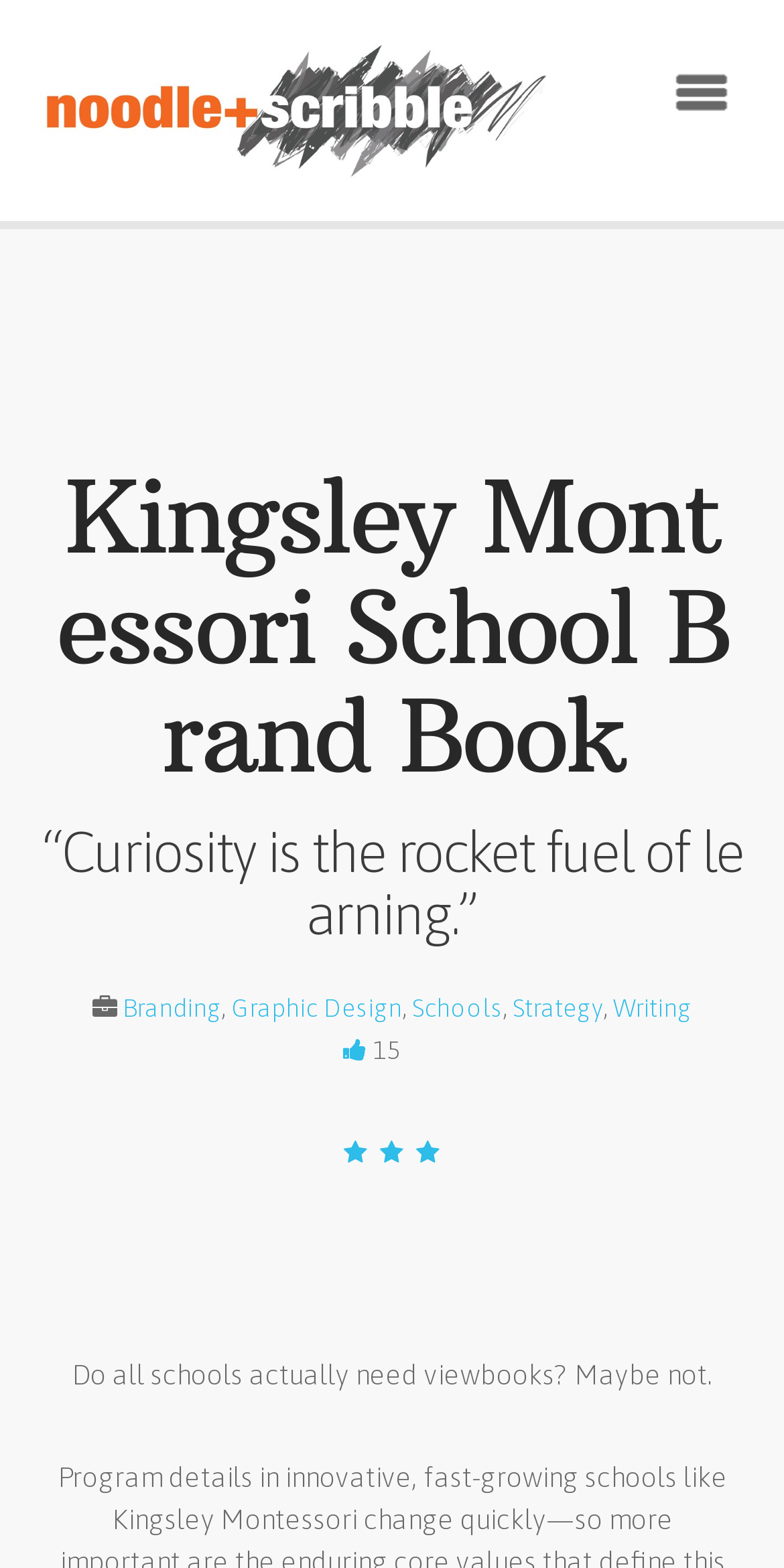Based on the image, provide a detailed response to the question:
What is the company name?

The company name is obtained from the top-left corner of the webpage, where the logo and text 'Noodle & Scribble' are located.